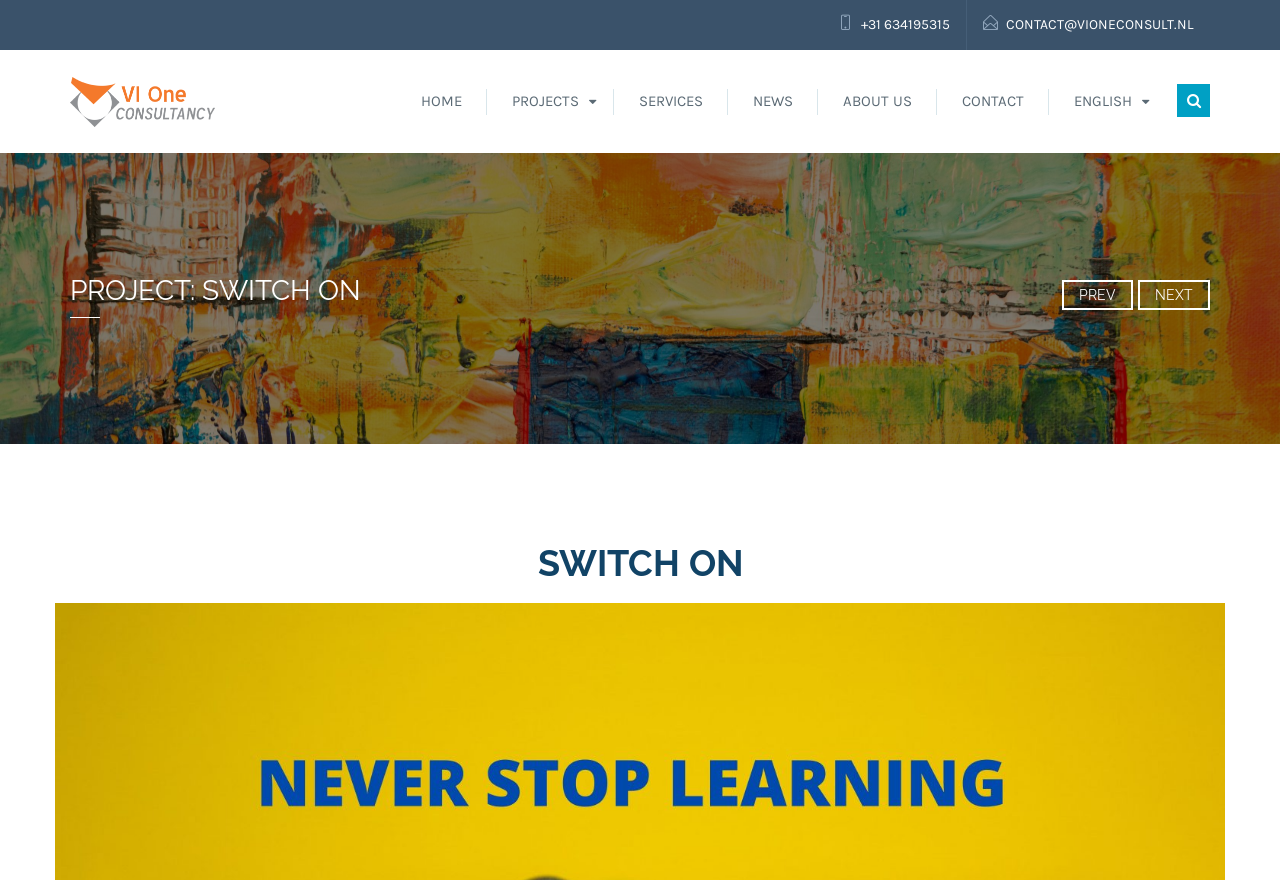Deliver a detailed narrative of the webpage's visual and textual elements.

The webpage is titled "PROJECT: SWITCH ON" and appears to be a project page from Vioneconsult. At the top-right corner, there are two contact links: a phone number "+31 634195315" and an email address "CONTACT@VIONECONSULT.NL". 

On the top-left side, there is a link to the company's homepage "Vioneconsult" and an icon represented by "\uf002" next to it. 

Below these elements, there is a navigation menu with six links: "HOME", "PROJECTS" with a dropdown icon, "SERVICES", "NEWS", "ABOUT US", and "CONTACT". The last link is "ENGLISH" with a dropdown icon, indicating a language selection option.

The main content area has a heading "PROJECT: SWITCH ON PREV NEXT" with two links "PREV" and "NEXT" on the right side, suggesting a pagination system. 

Below this heading, there is a prominent heading "SWITCH ON" that spans almost the entire width of the page.